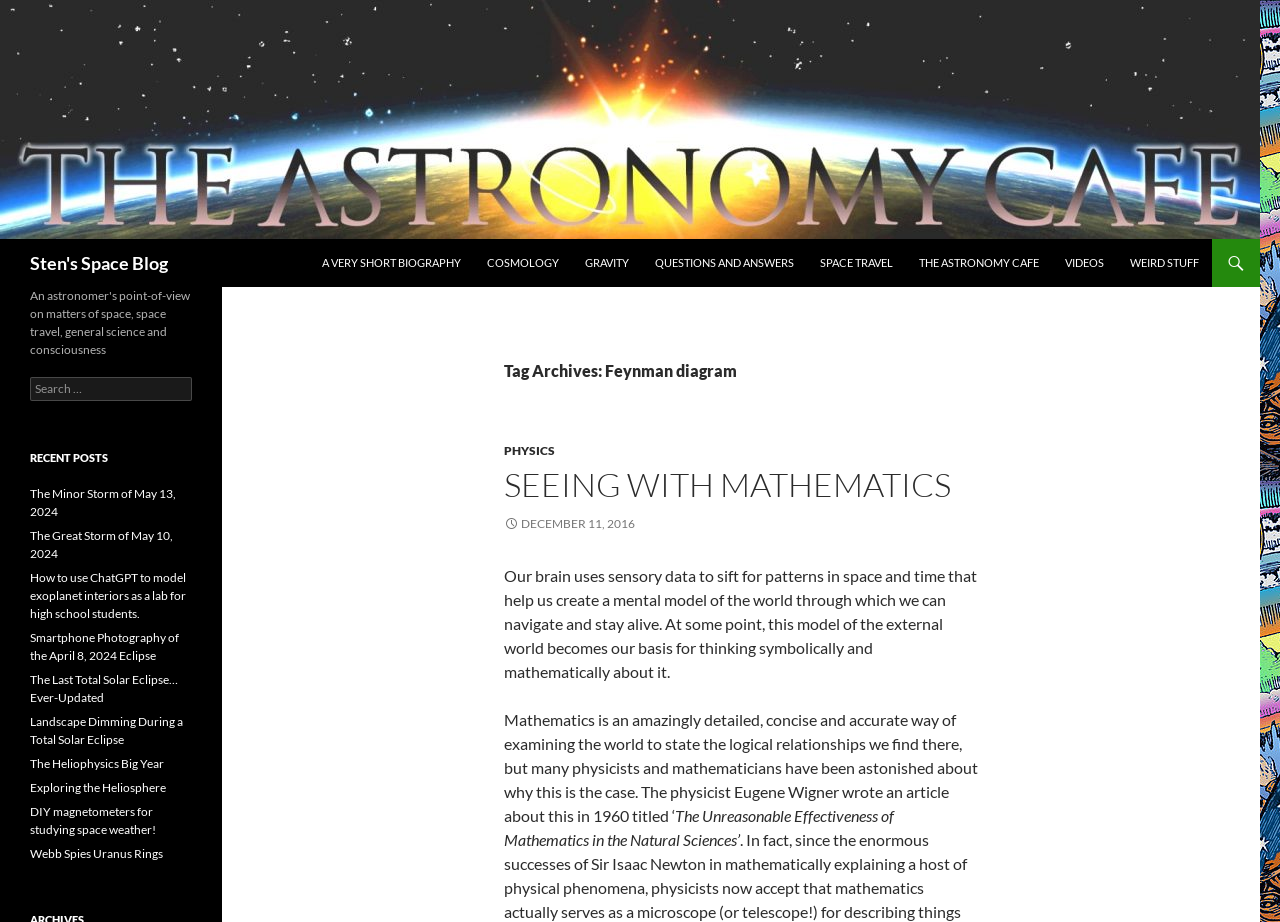Identify the bounding box coordinates of the region I need to click to complete this instruction: "Read the article about 'SEEING WITH MATHEMATICS'".

[0.394, 0.507, 0.764, 0.546]